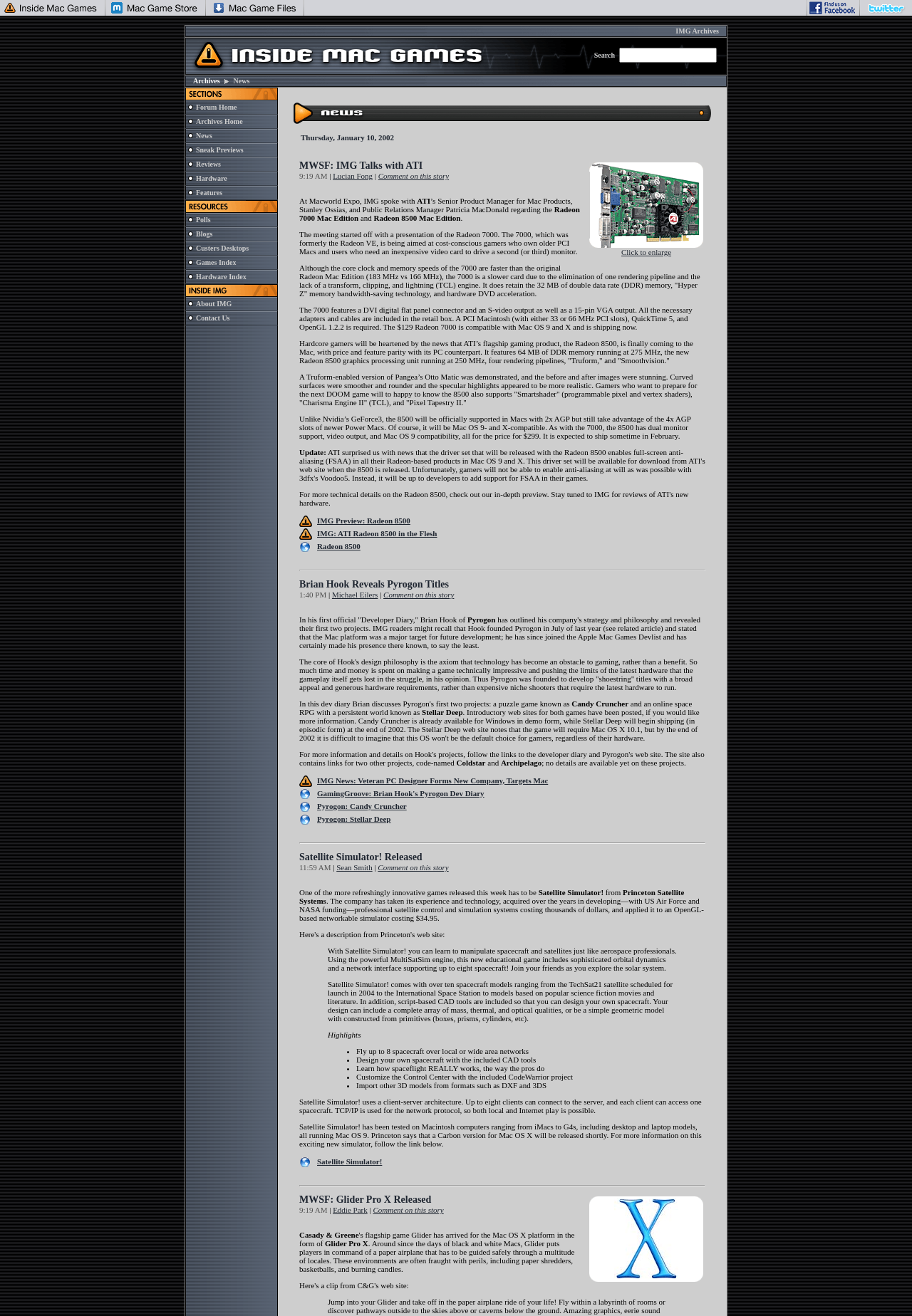Please identify the coordinates of the bounding box for the clickable region that will accomplish this instruction: "Click on the Forum Home link".

[0.215, 0.078, 0.26, 0.084]